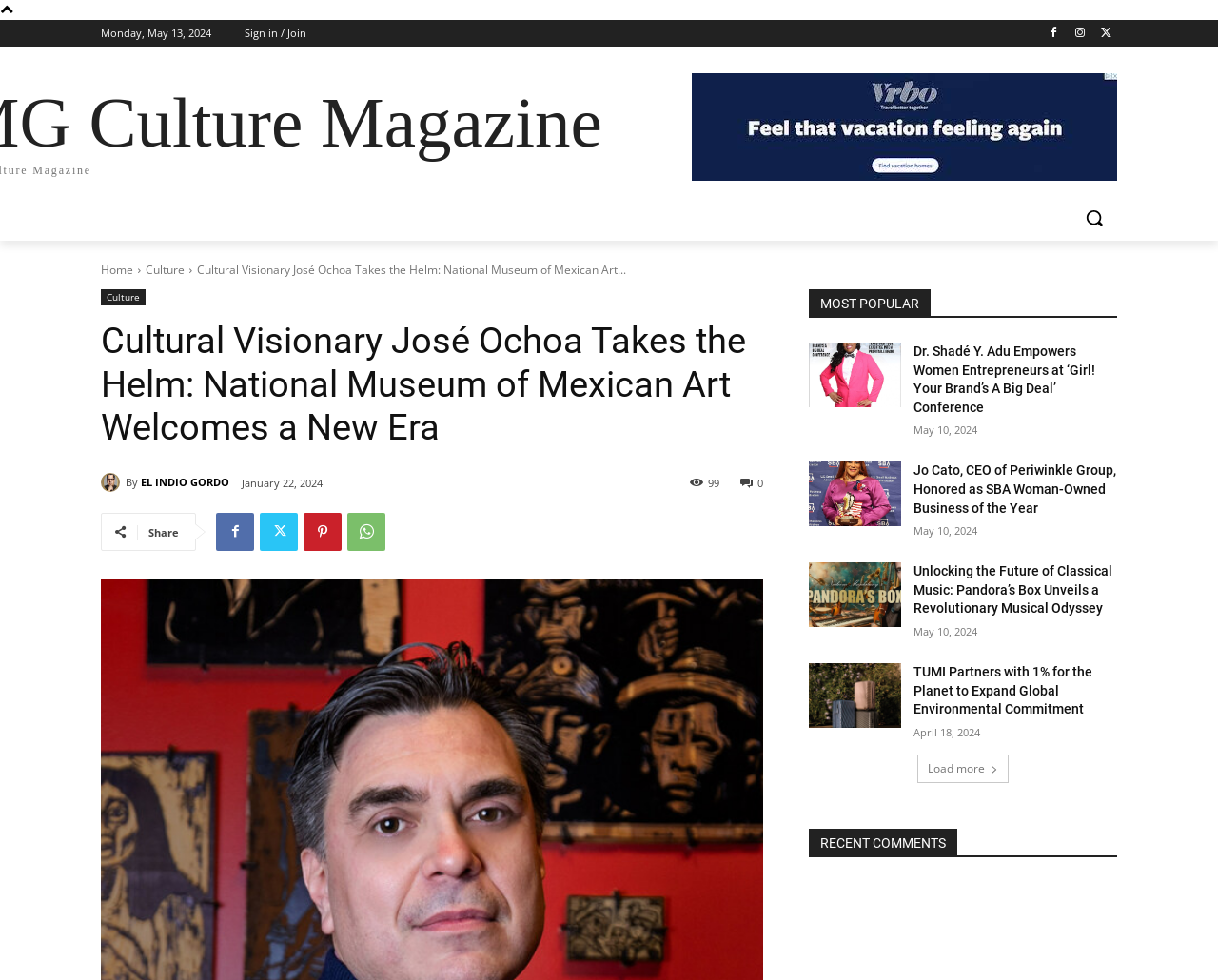Determine the bounding box coordinates of the clickable element necessary to fulfill the instruction: "Search". Provide the coordinates as four float numbers within the 0 to 1 range, i.e., [left, top, right, bottom].

[0.88, 0.199, 0.917, 0.246]